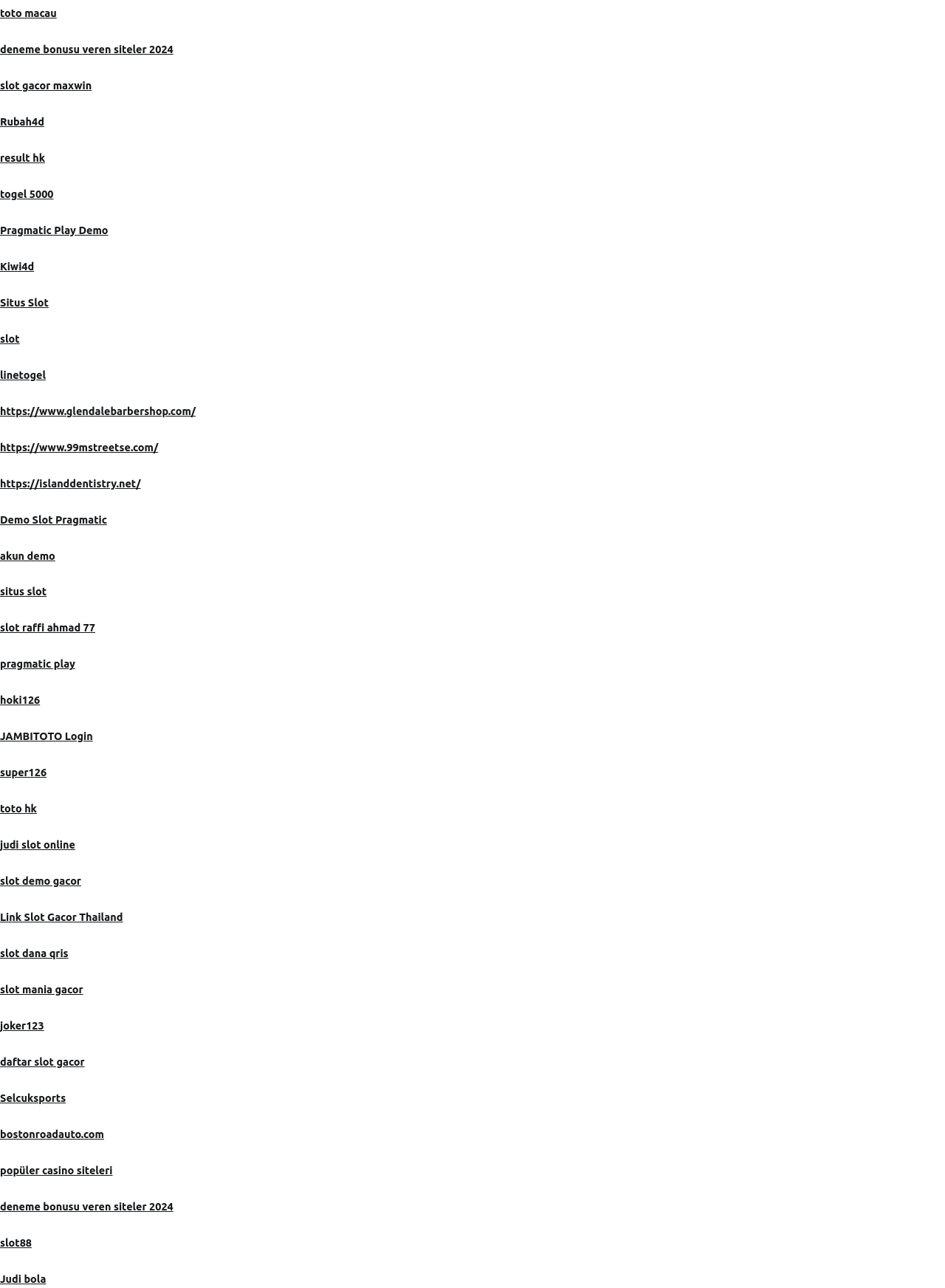What is the first link on the webpage?
Provide a one-word or short-phrase answer based on the image.

toto macau